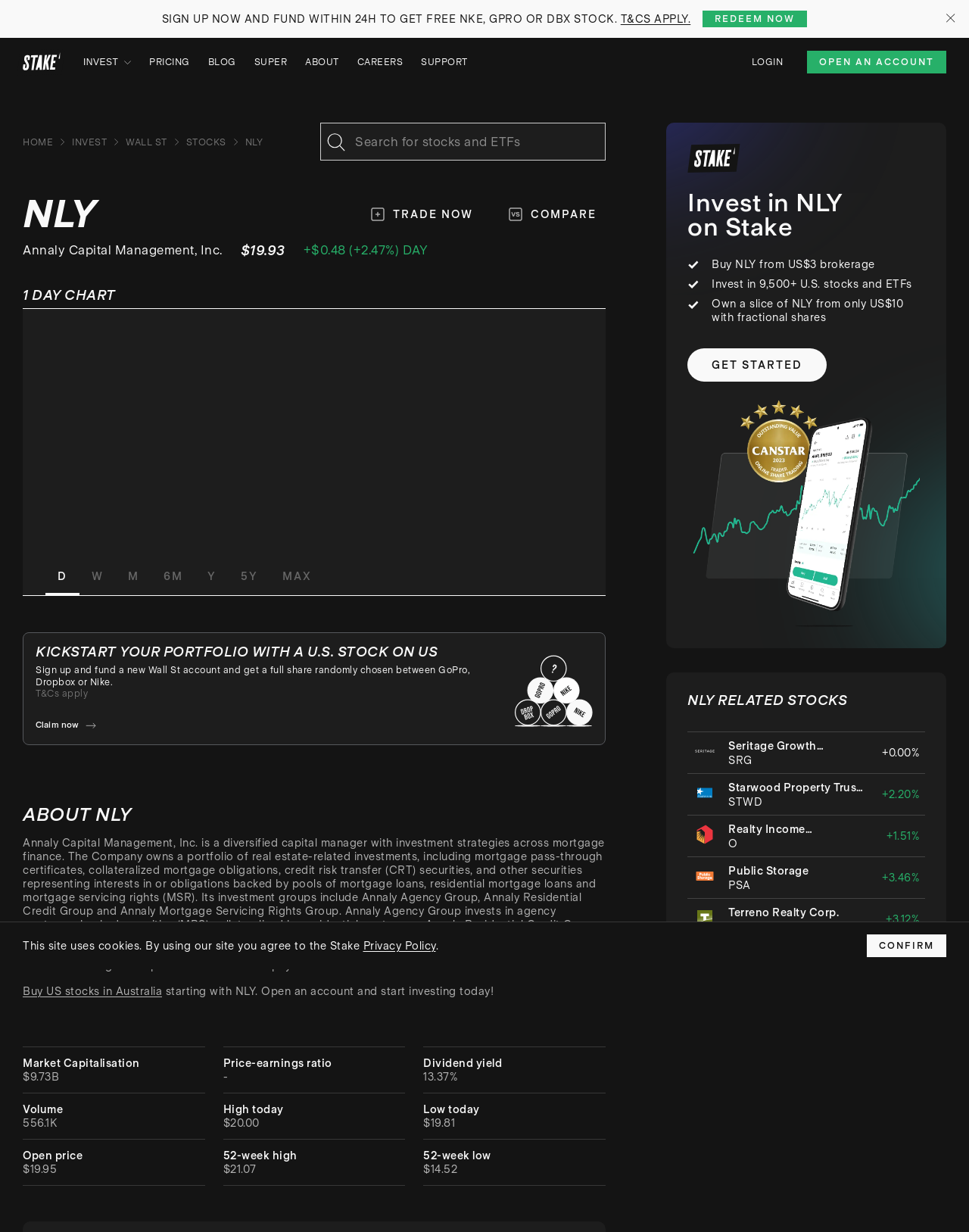Can you pinpoint the bounding box coordinates for the clickable element required for this instruction: "Sign up now and fund within 24 hours to get free NKE, GPRO or DBX stock"? The coordinates should be four float numbers between 0 and 1, i.e., [left, top, right, bottom].

[0.167, 0.01, 0.637, 0.02]